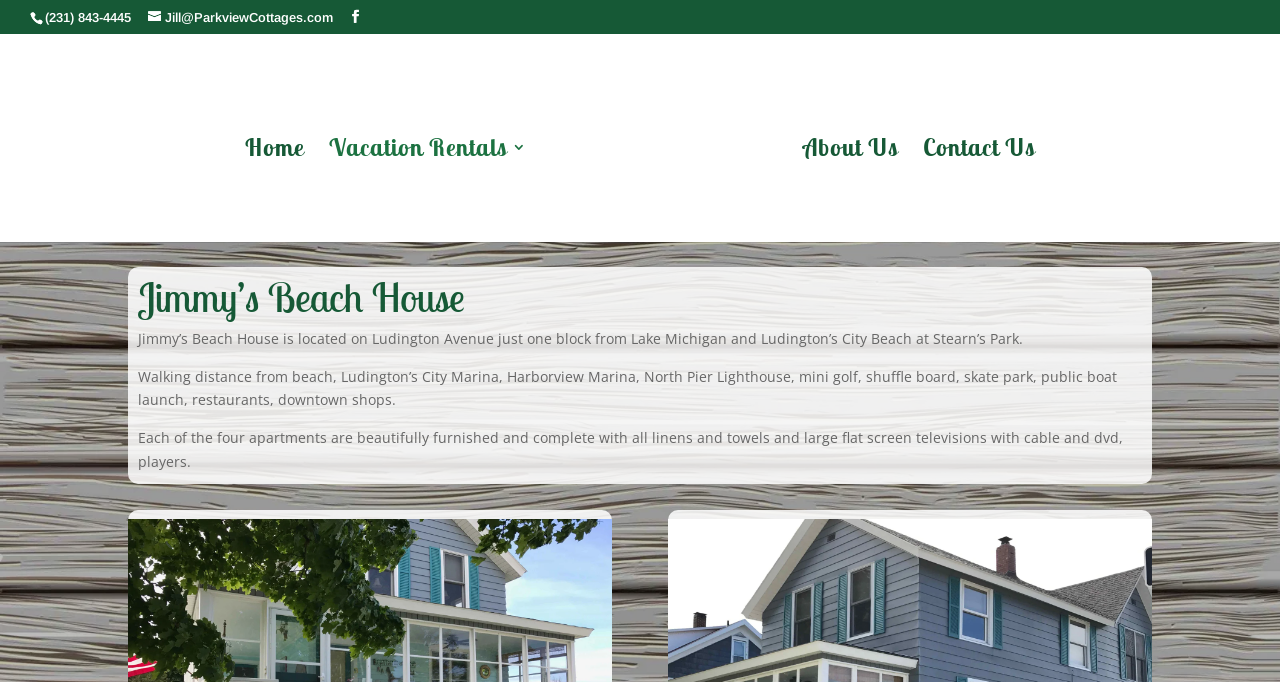Answer the following query concisely with a single word or phrase:
What is the email address of Jill?

Jill@ParkviewCottages.com